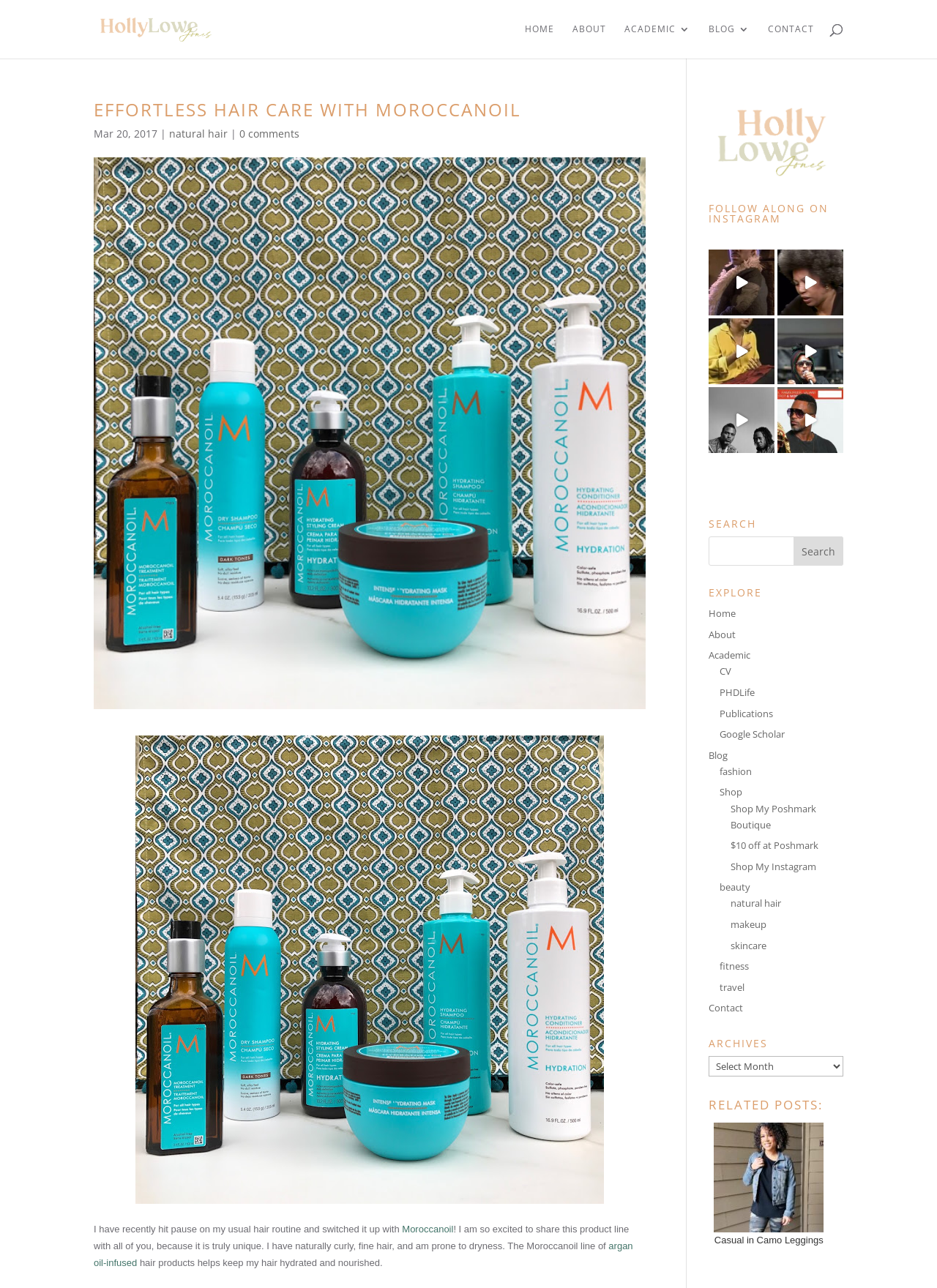Answer the question below in one word or phrase:
How many social media links are there?

4